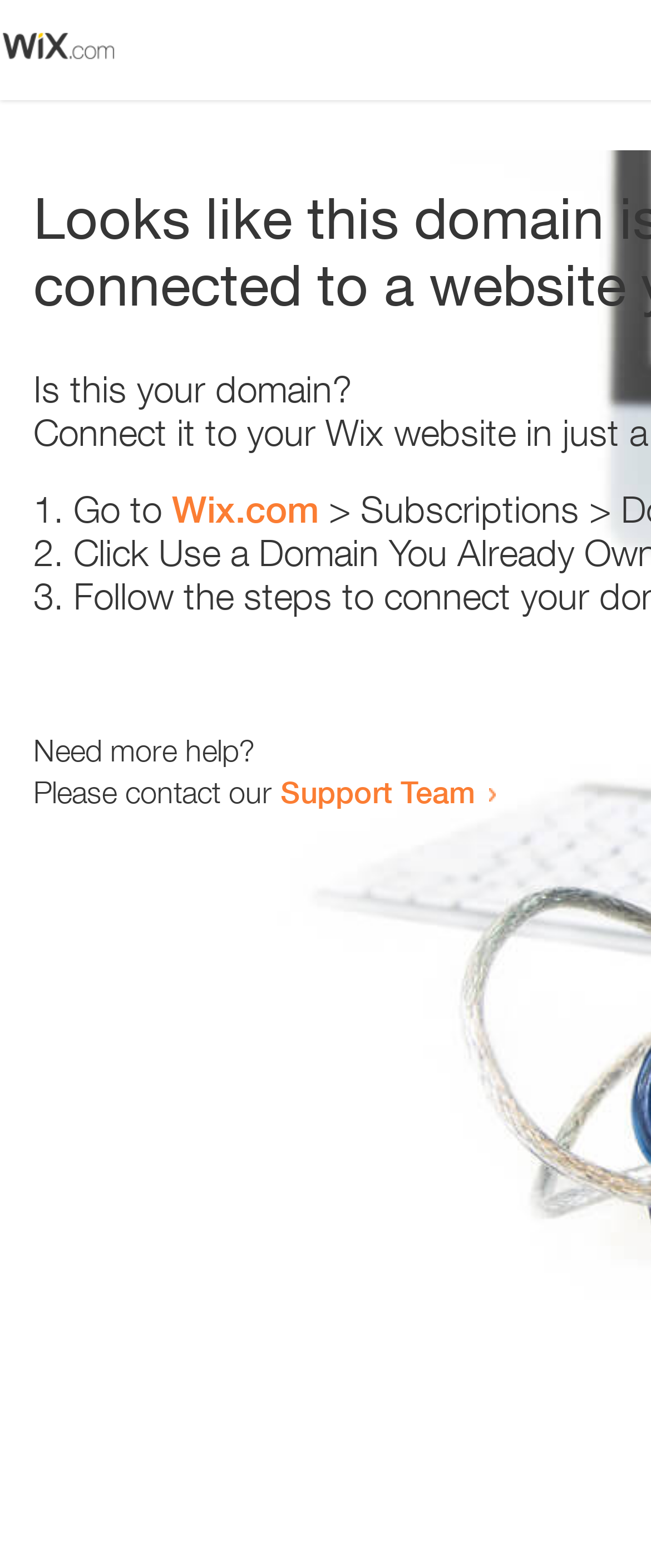How many steps are provided to resolve the domain issue?
Can you give a detailed and elaborate answer to the question?

The webpage provides a list of steps to resolve the domain issue, marked with list markers '1.', '2.', and '3.'. Although the exact steps are not clearly defined, the presence of three list markers indicates that there are three steps to follow.